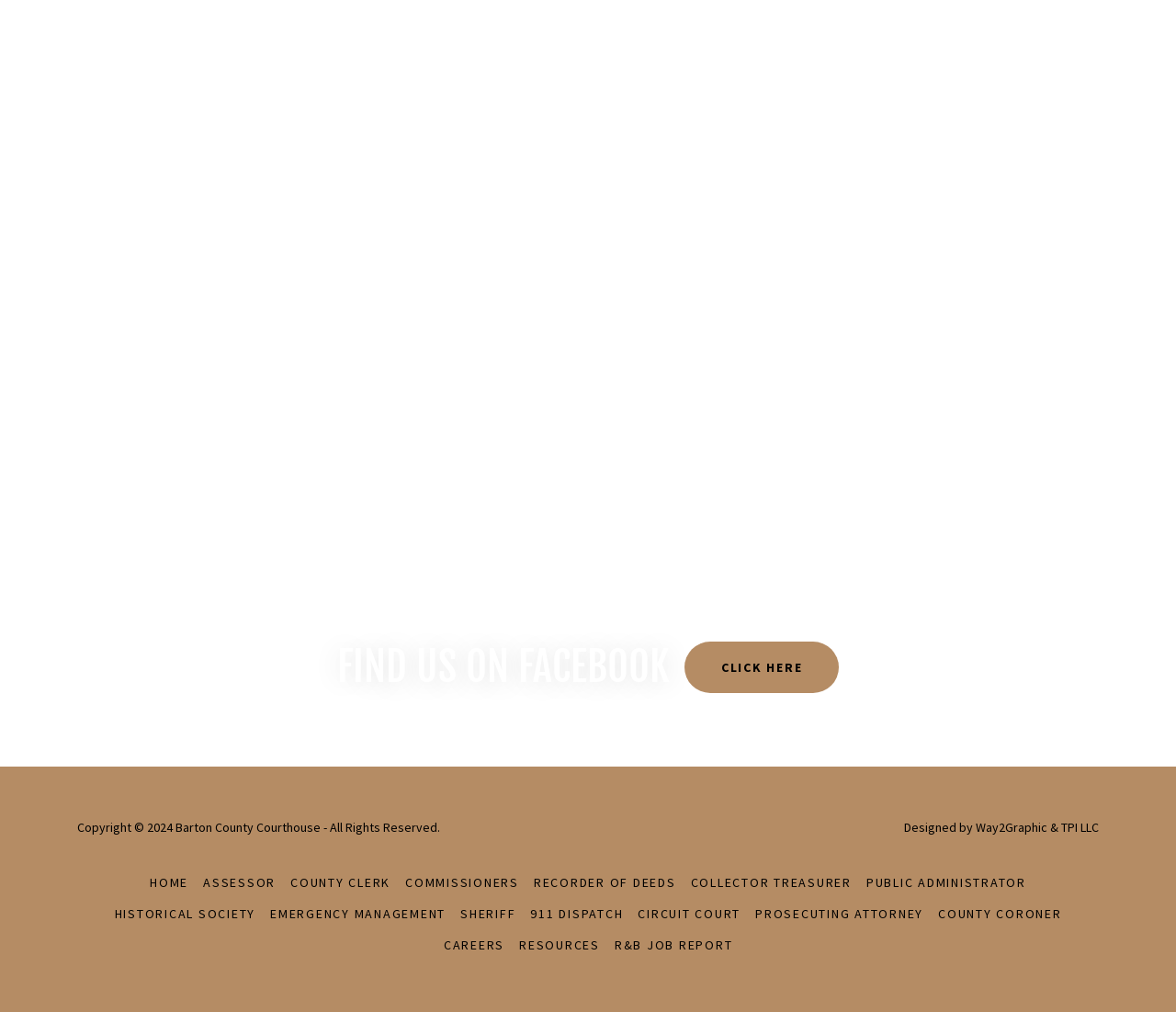How many buttons with images are available?
Please answer the question with a single word or phrase, referencing the image.

3